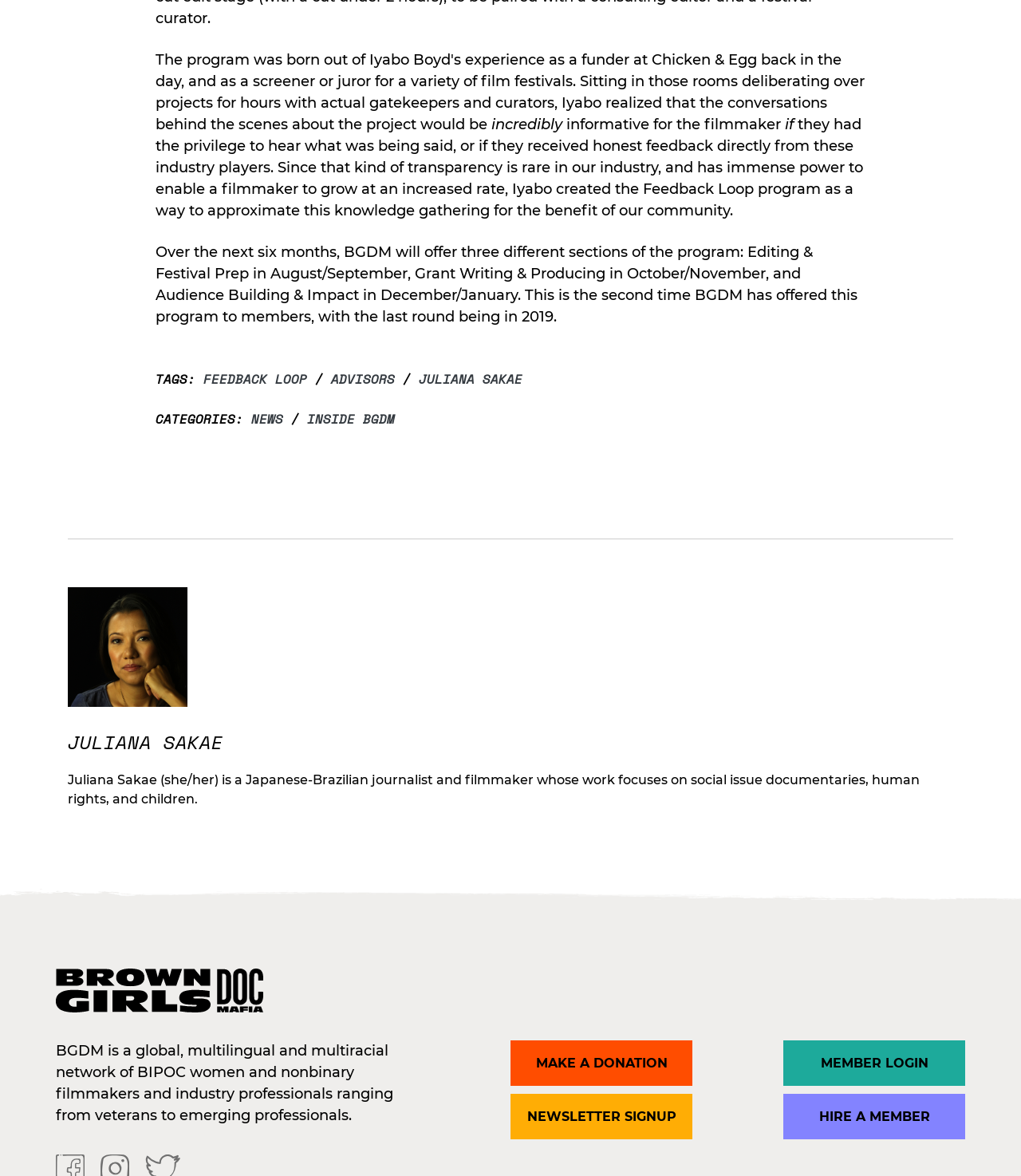Please specify the bounding box coordinates of the clickable section necessary to execute the following command: "follow BGDM on Facebook".

[0.055, 0.986, 0.083, 0.999]